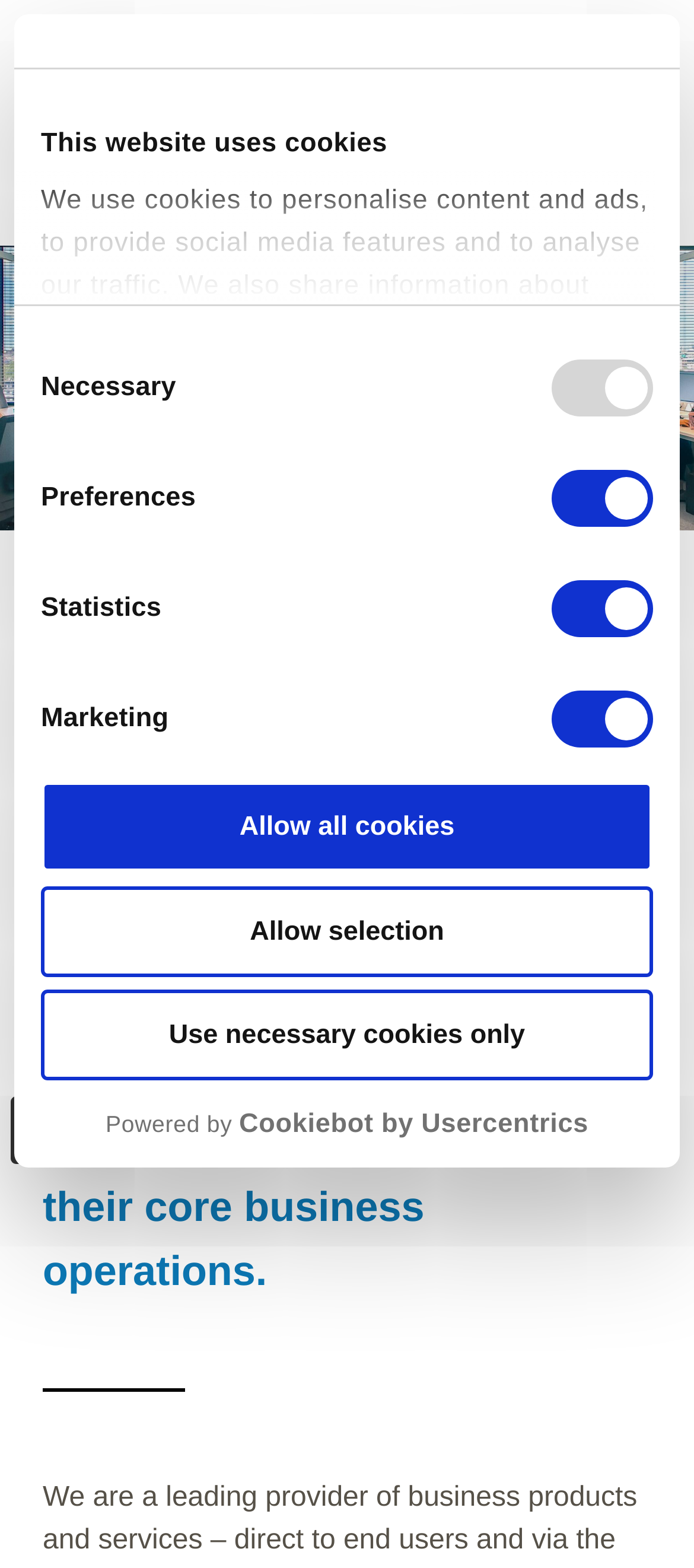Give a detailed account of the webpage.

The webpage is about OT Group and Grenadier Holdings. At the top, there is a logo of Grenadier Holdings, which is an image. Below the logo, there is a navigation menu with a button to toggle it. The menu contains a breadcrumbs section with links to "Home" and "OT Group". 

On the top-right corner, there is a dialog box about cookies, which is modal and takes up most of the screen. The dialog box has a heading "This website uses cookies" and a paragraph explaining the use of cookies. Below the paragraph, there are four checkboxes for "Necessary", "Preferences", "Statistics", and "Marketing" consent. Each checkbox has a corresponding label. 

Below the checkboxes, there are three buttons: "Use necessary cookies only", "Allow selection", and "Allow all cookies". There is also a link to "Show details" and a button to close the dialog box. 

At the bottom of the page, there is a link to "Skip to main content" and a button to "Update Cookie Preferences". There is also a section with a heading and a paragraph describing the services of OT Group. The paragraph is followed by a horizontal separator. 

On the right side of the page, there is an image of workers at office cubicles. At the bottom-right corner, there is a link to "Cookiebot by Usercentrics" and a text "Powered by".